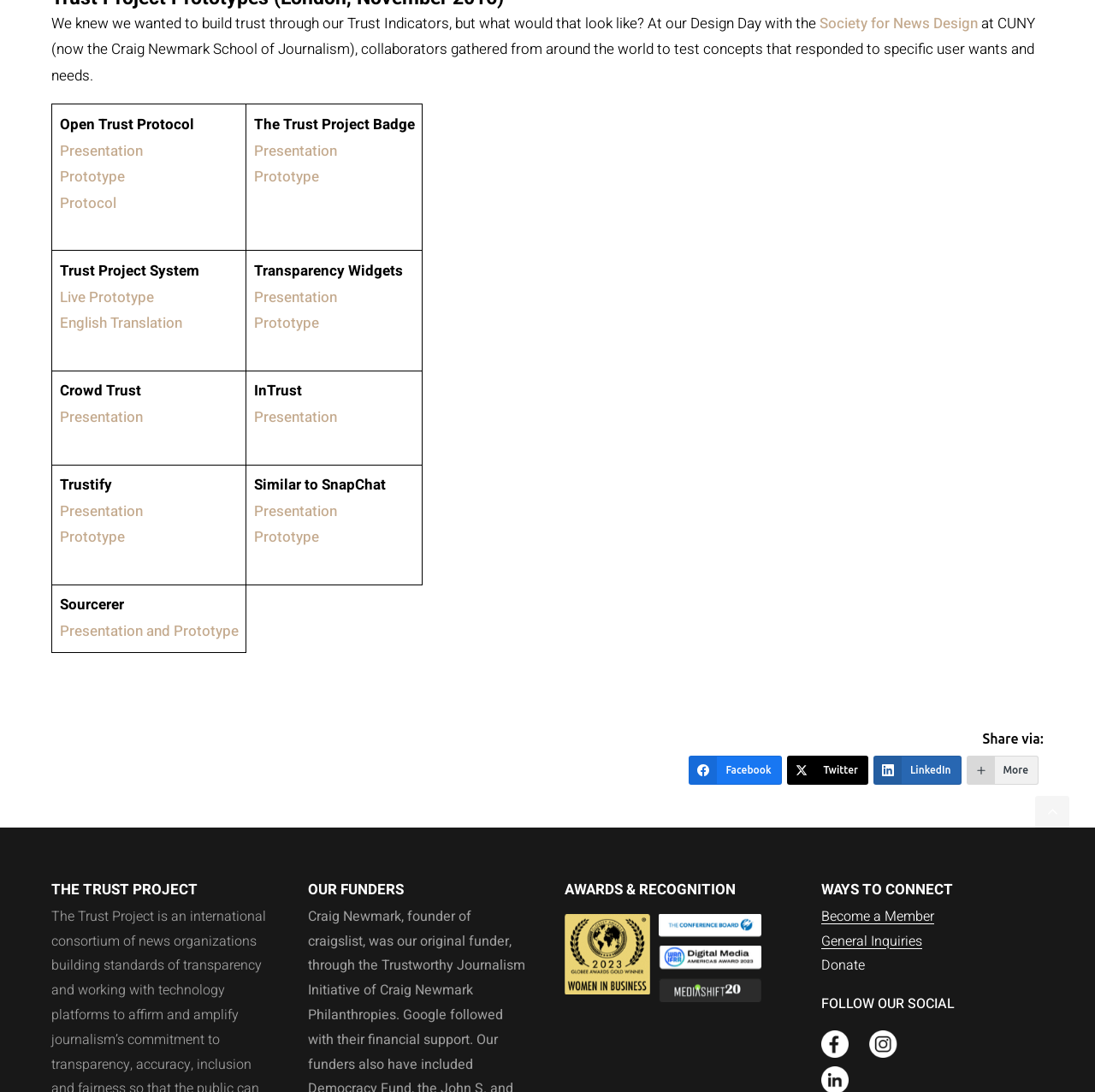Bounding box coordinates should be in the format (top-left x, top-left y, bottom-right x, bottom-right y) and all values should be floating point numbers between 0 and 1. Determine the bounding box coordinate for the UI element described as: General Inquiries

[0.75, 0.852, 0.842, 0.871]